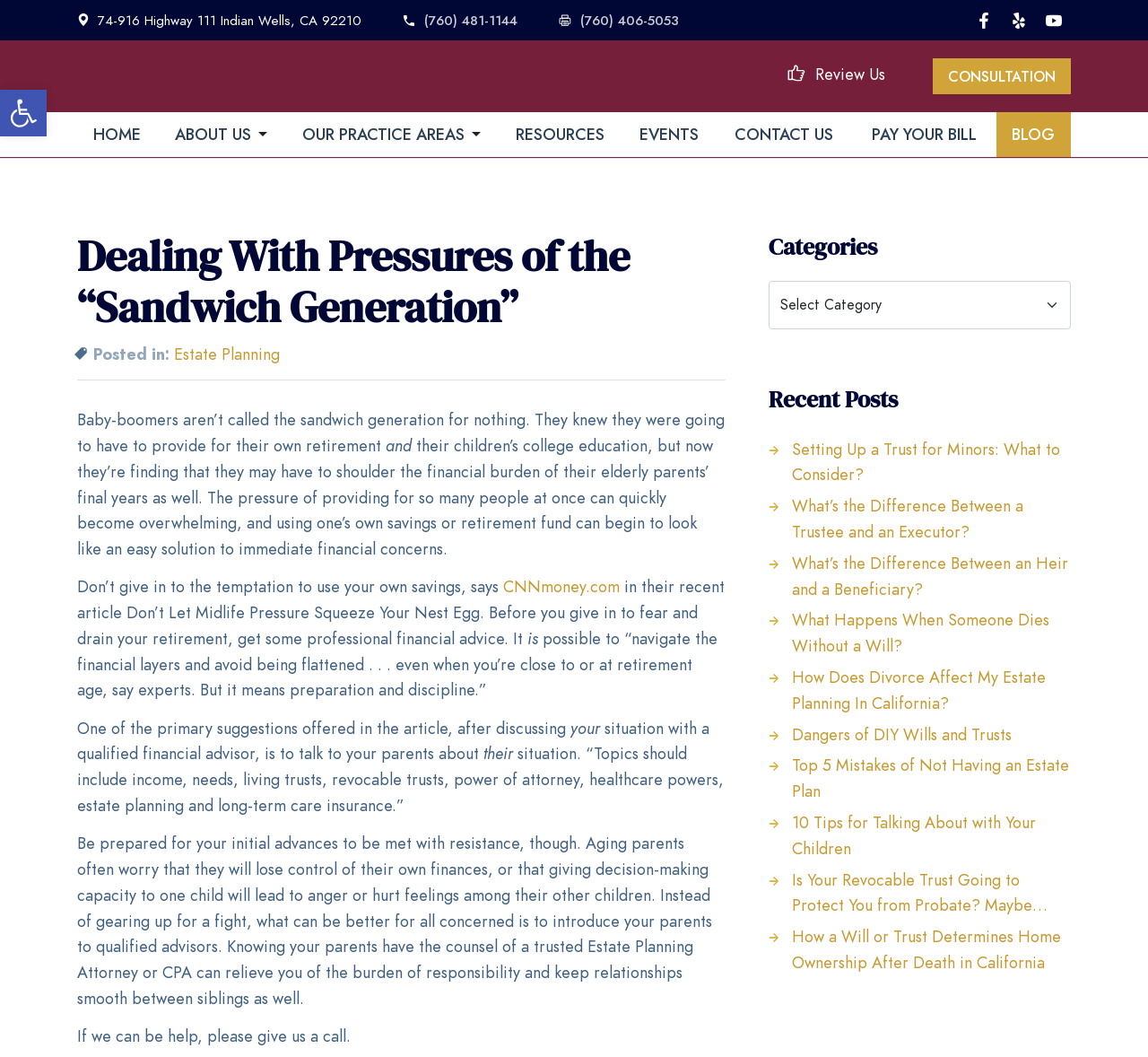Could you determine the bounding box coordinates of the clickable element to complete the instruction: "Review the law group"? Provide the coordinates as four float numbers between 0 and 1, i.e., [left, top, right, bottom].

[0.684, 0.059, 0.775, 0.081]